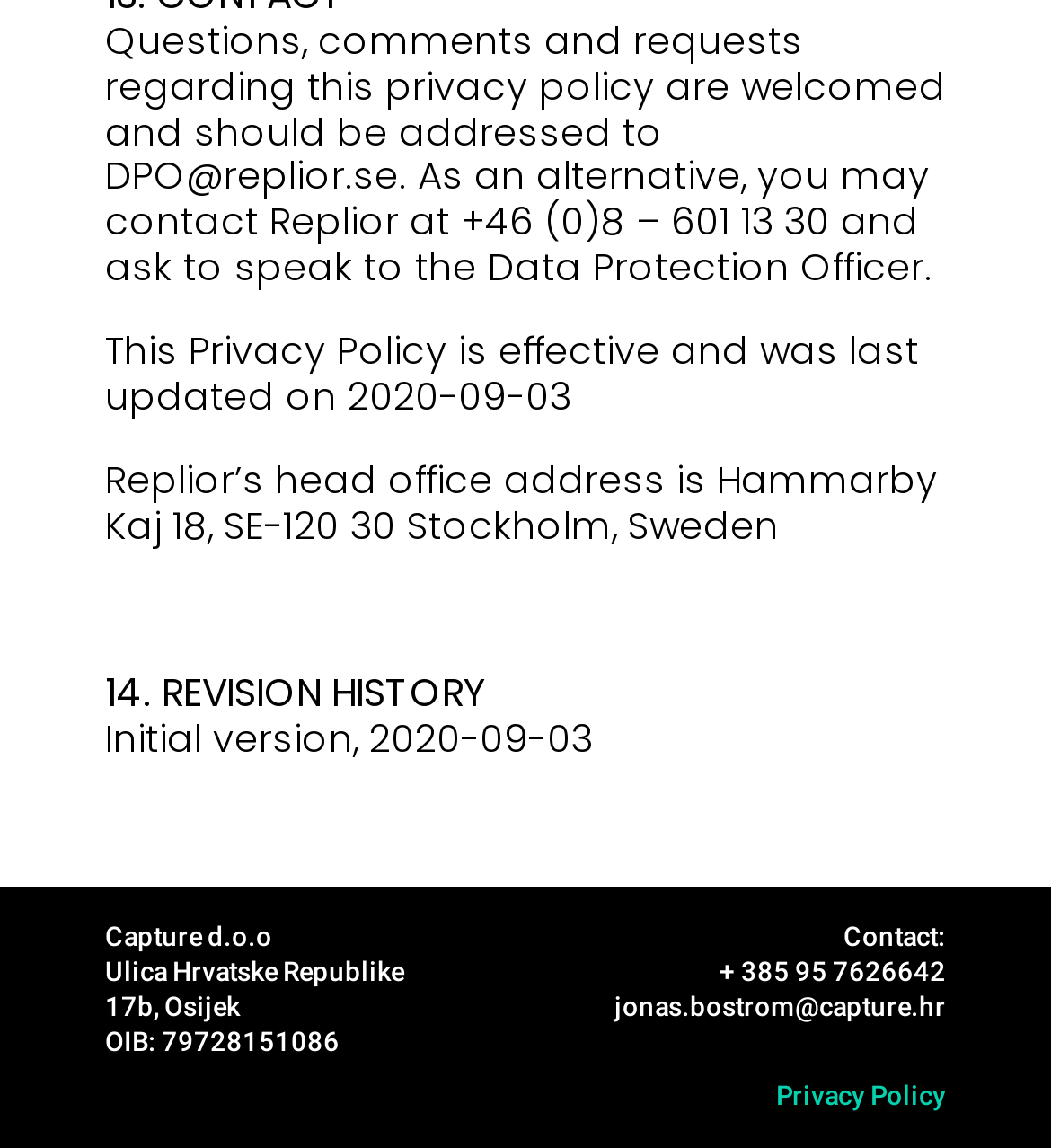What is the email address of Jonas Bostrom? Refer to the image and provide a one-word or short phrase answer.

jonas.bostrom@capture.hr